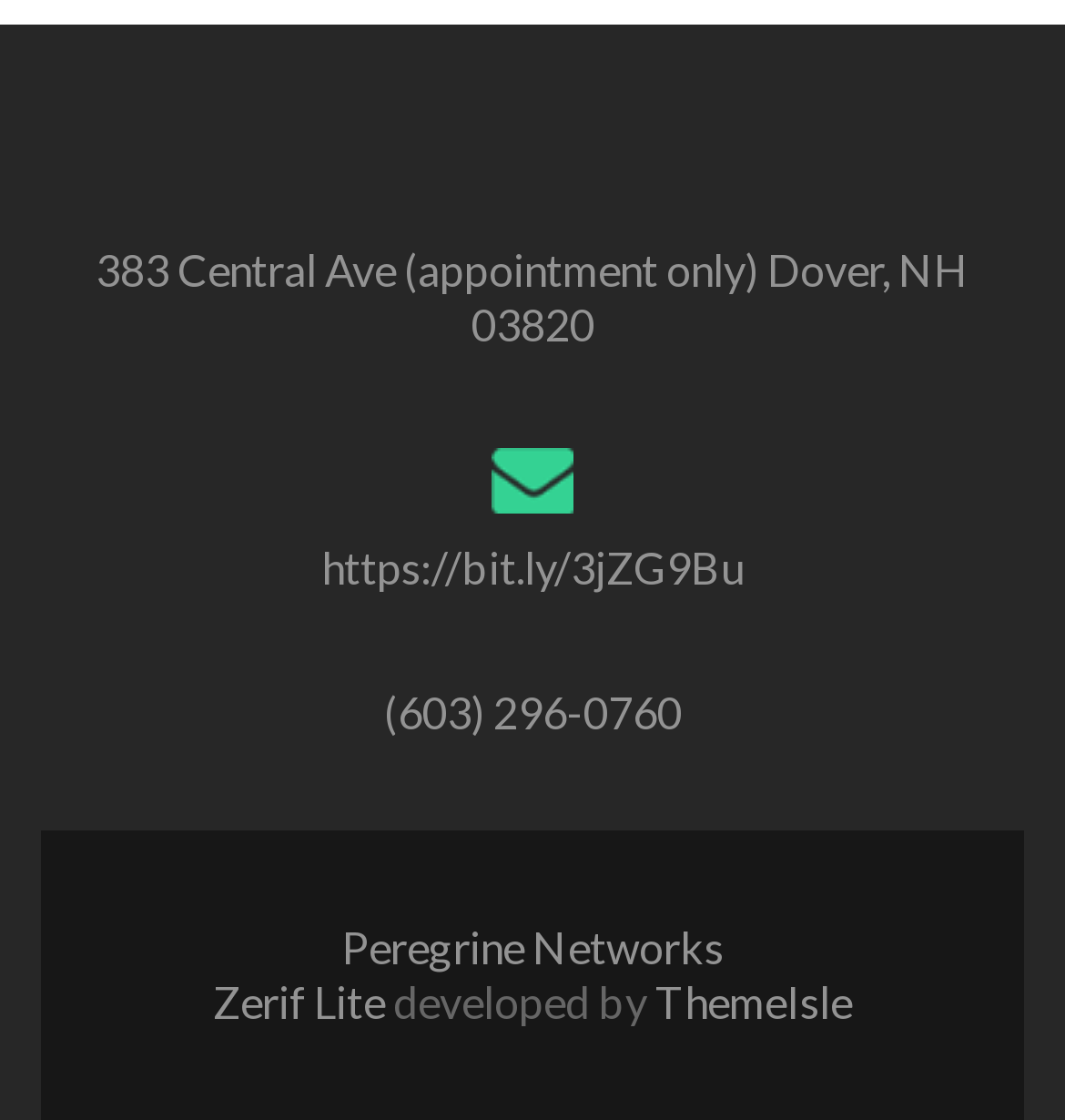What is the phone number of Peregrine Networks?
Identify the answer in the screenshot and reply with a single word or phrase.

(603) 296-0760